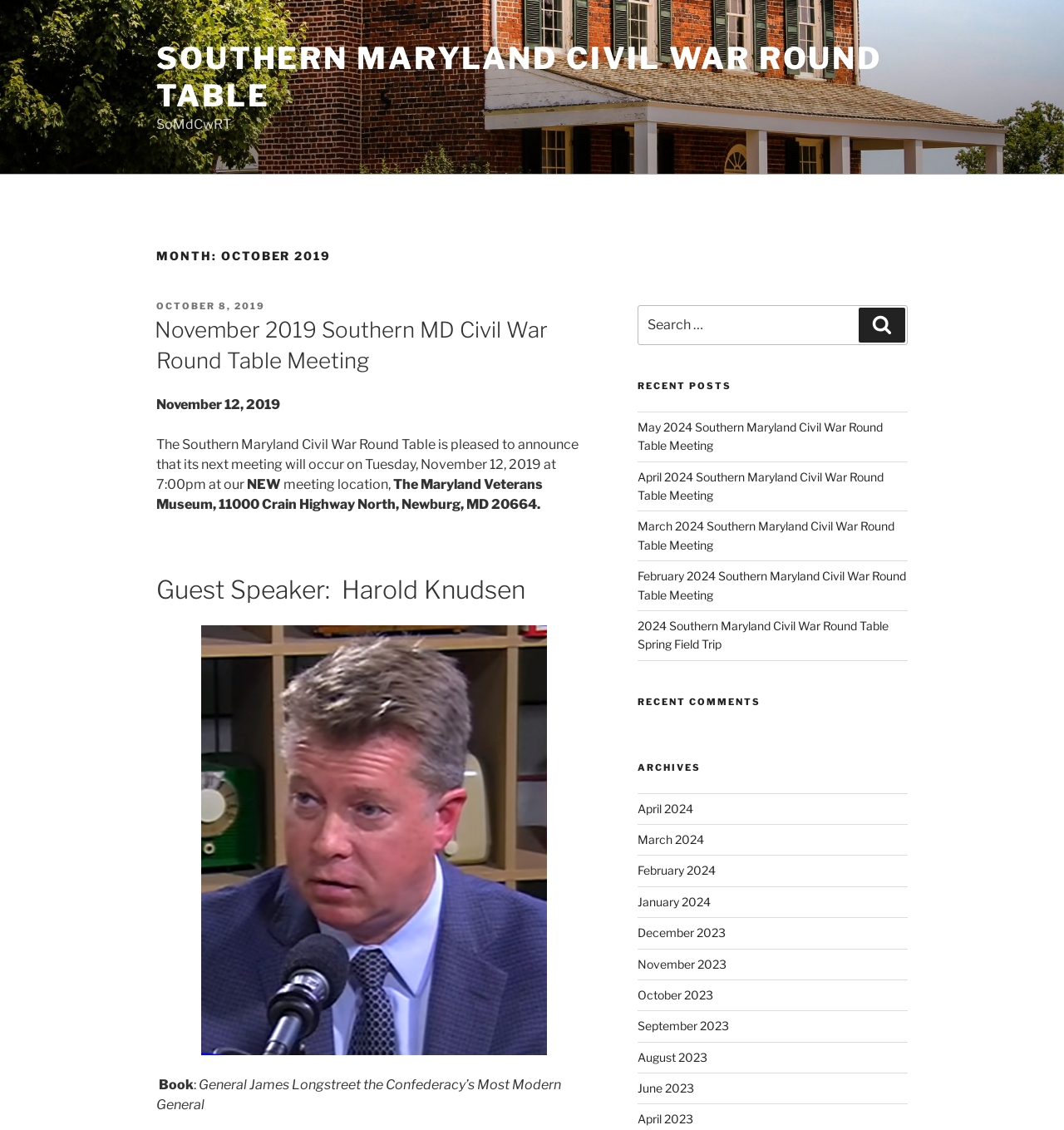Please identify the bounding box coordinates of the region to click in order to complete the task: "View the recent post May 2024 Southern Maryland Civil War Round Table Meeting". The coordinates must be four float numbers between 0 and 1, specified as [left, top, right, bottom].

[0.599, 0.371, 0.829, 0.4]